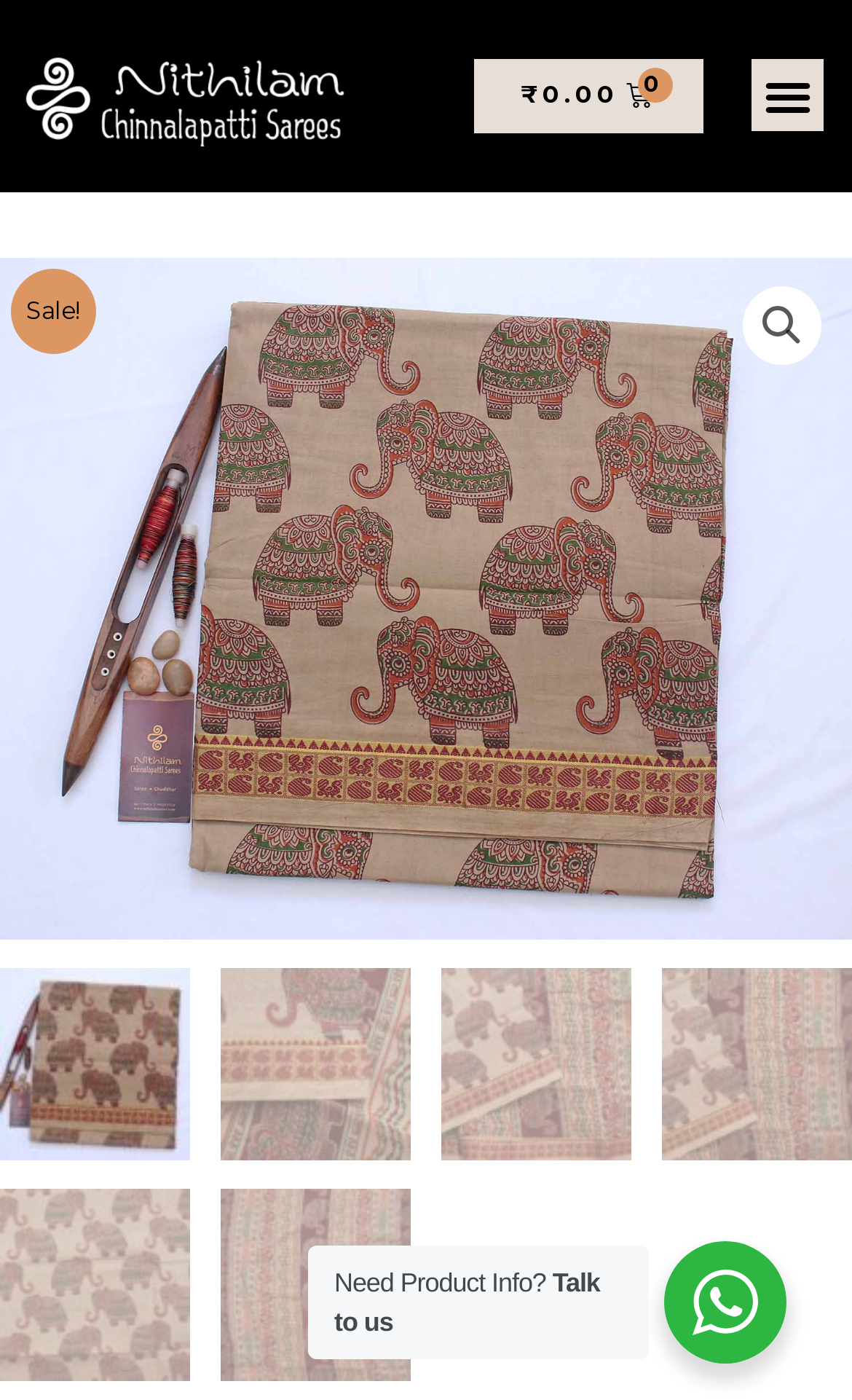What is the contact information at the bottom of the page?
Refer to the screenshot and respond with a concise word or phrase.

Talk to us